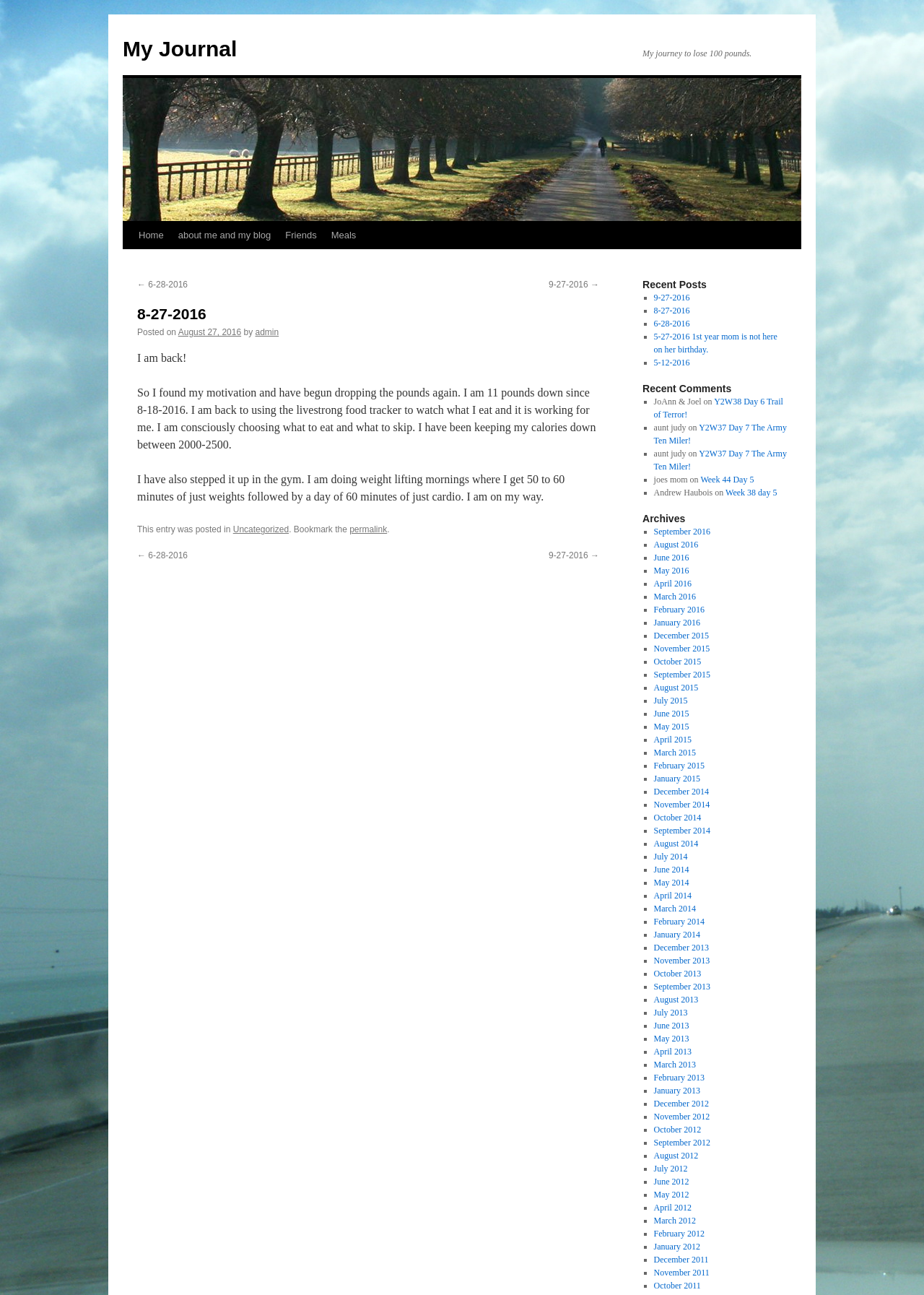Could you highlight the region that needs to be clicked to execute the instruction: "check recent comments"?

[0.695, 0.295, 0.852, 0.305]